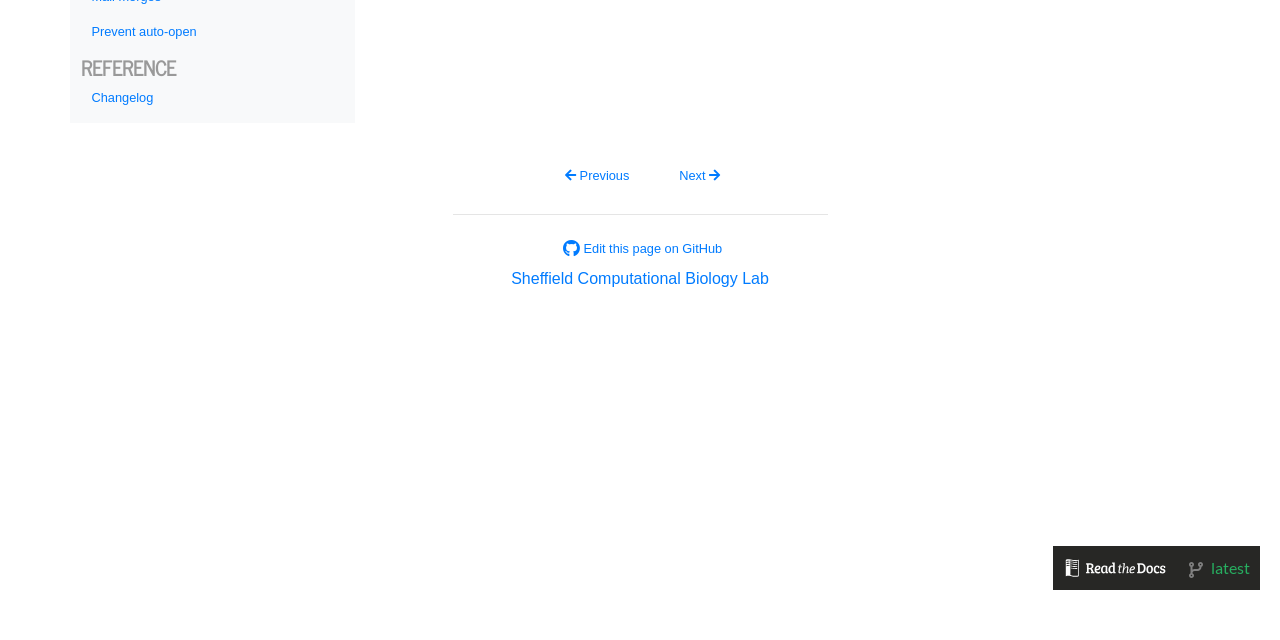Find the bounding box coordinates for the UI element whose description is: "Prevent auto-open". The coordinates should be four float numbers between 0 and 1, in the format [left, top, right, bottom].

[0.063, 0.022, 0.208, 0.077]